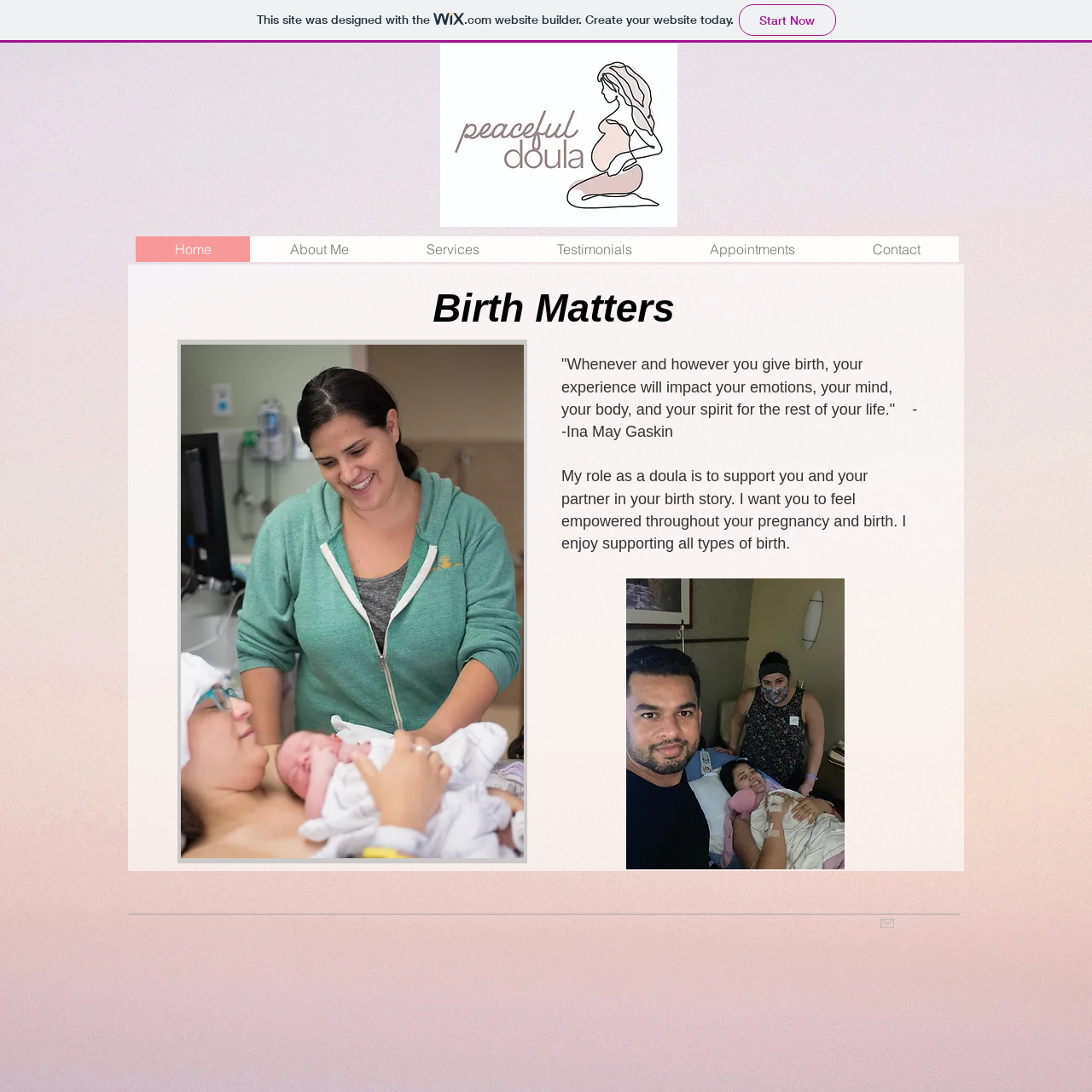Identify the bounding box for the UI element described as: "Appointments". Ensure the coordinates are four float numbers between 0 and 1, formatted as [left, top, right, bottom].

[0.614, 0.216, 0.763, 0.24]